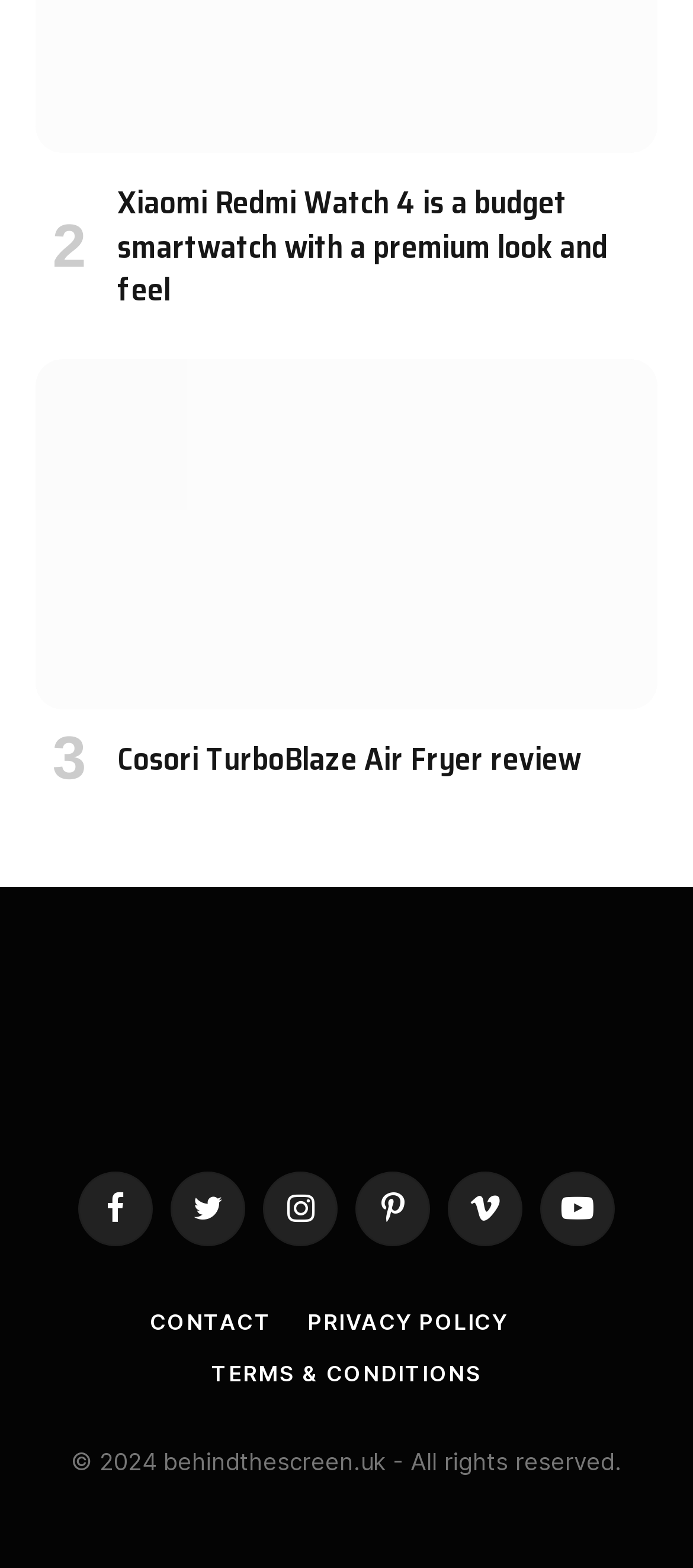Highlight the bounding box coordinates of the region I should click on to meet the following instruction: "View the Xiaomi Redmi Watch 4 article".

[0.169, 0.116, 0.949, 0.199]